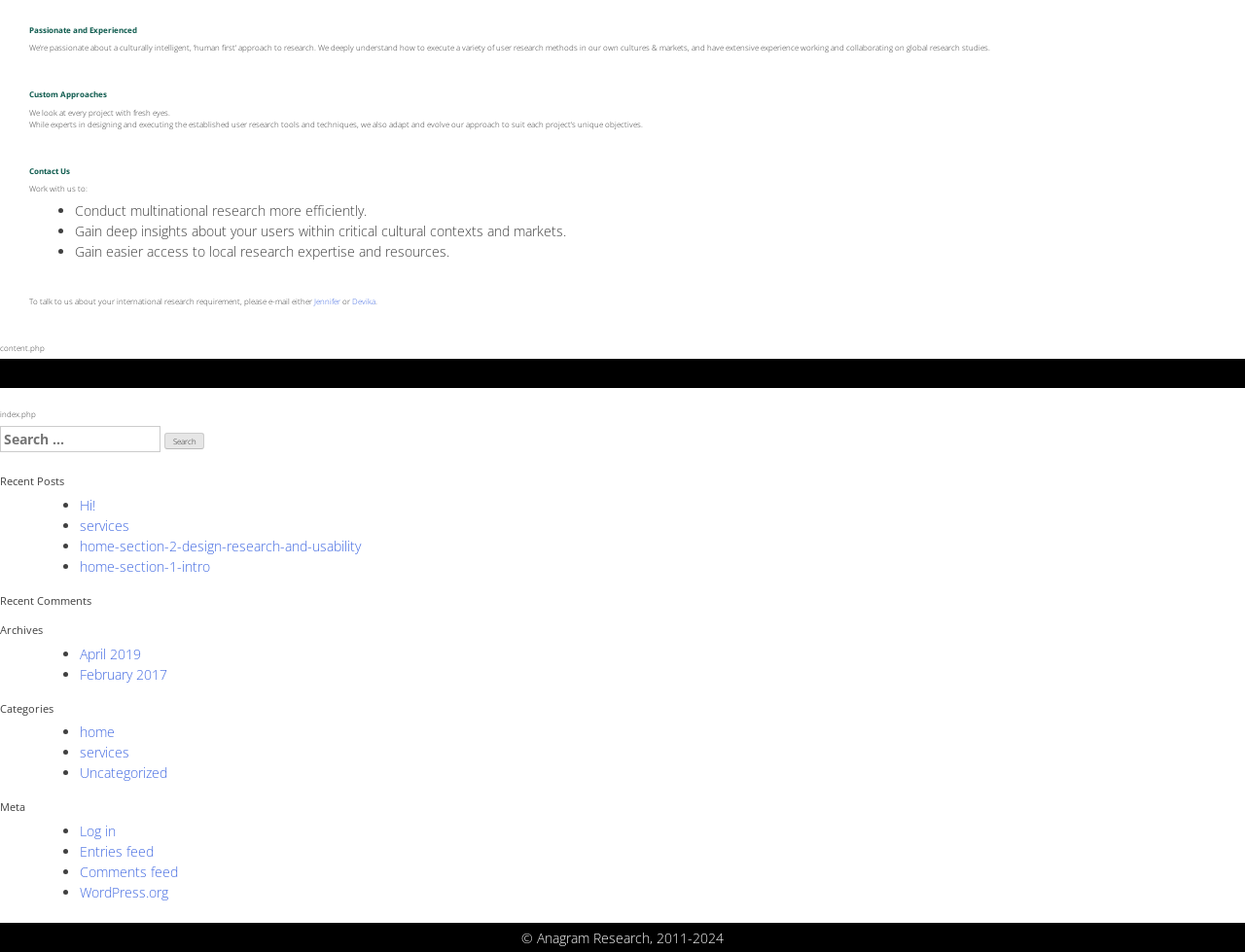Please provide the bounding box coordinates in the format (top-left x, top-left y, bottom-right x, bottom-right y). Remember, all values are floating point numbers between 0 and 1. What is the bounding box coordinate of the region described as: WordPress.org

[0.064, 0.928, 0.135, 0.947]